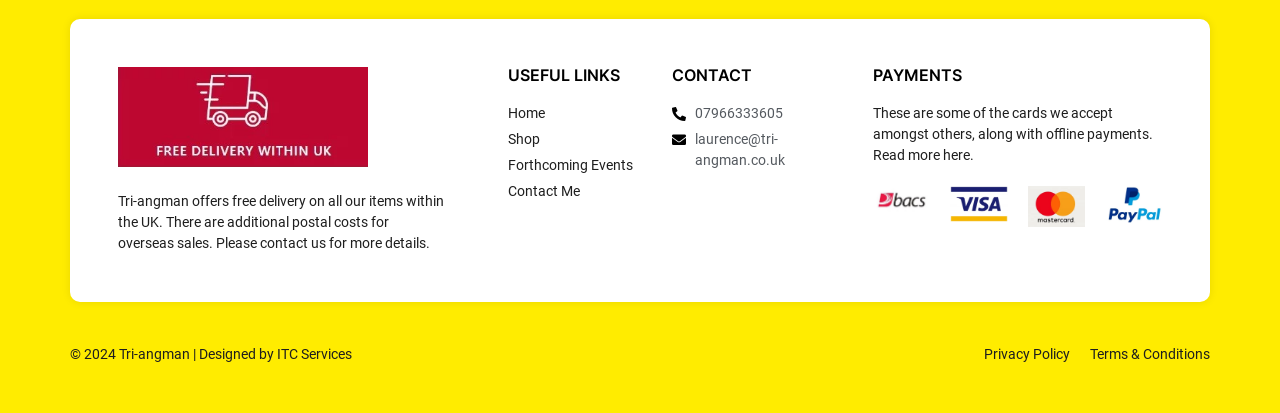Identify the bounding box for the UI element described as: "07966333605". Ensure the coordinates are four float numbers between 0 and 1, formatted as [left, top, right, bottom].

[0.525, 0.249, 0.663, 0.3]